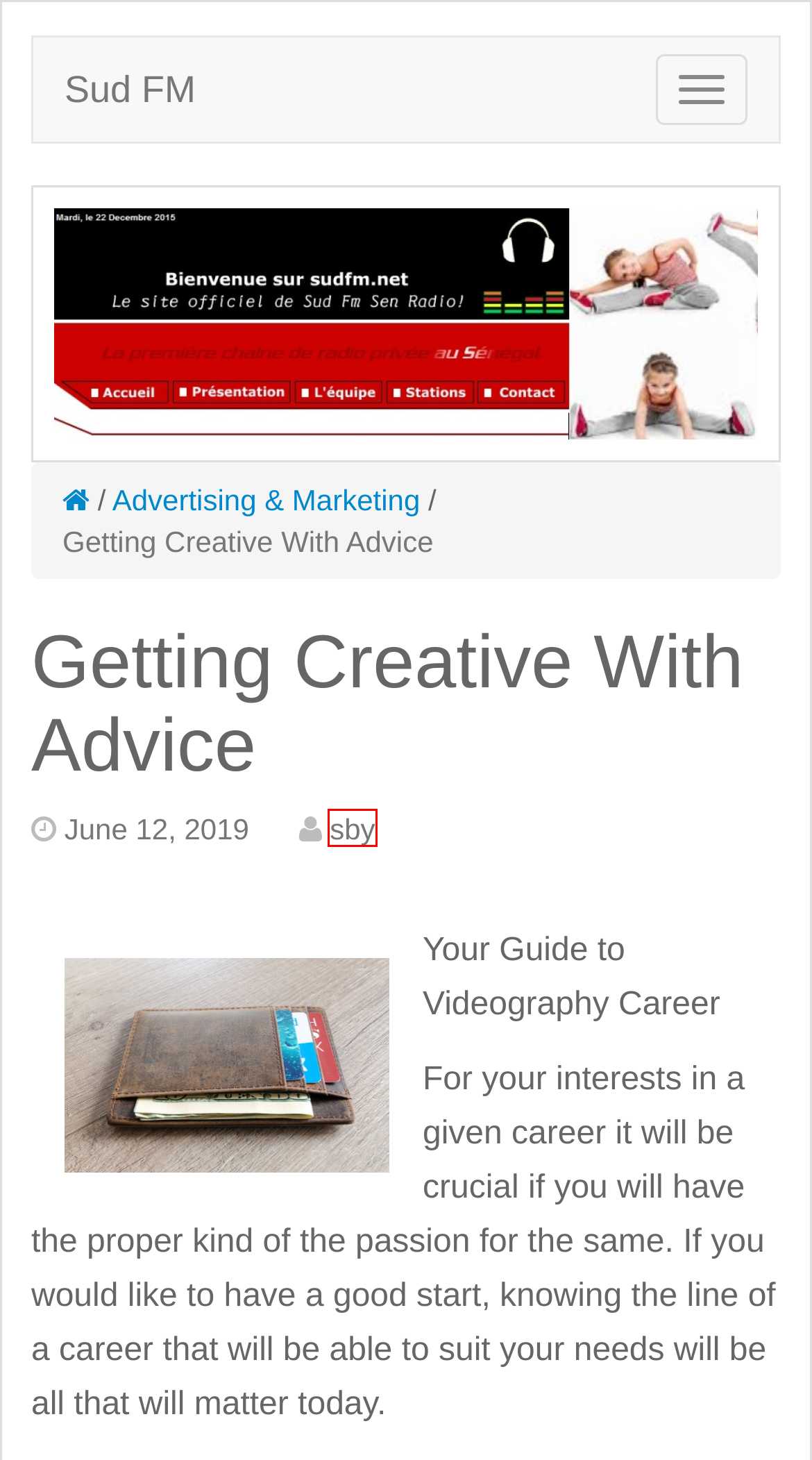Examine the screenshot of a webpage with a red rectangle bounding box. Select the most accurate webpage description that matches the new webpage after clicking the element within the bounding box. Here are the candidates:
A. November | 2015 |
B. Advertising & Marketing |
C. Established Approaches That Aid You Preserve A Excellent Stage Of Physical fitness |
D. DMCA |
E. sby |
F. January | 2015 |
G. March | 2015 |
H. June | 2015 |

E